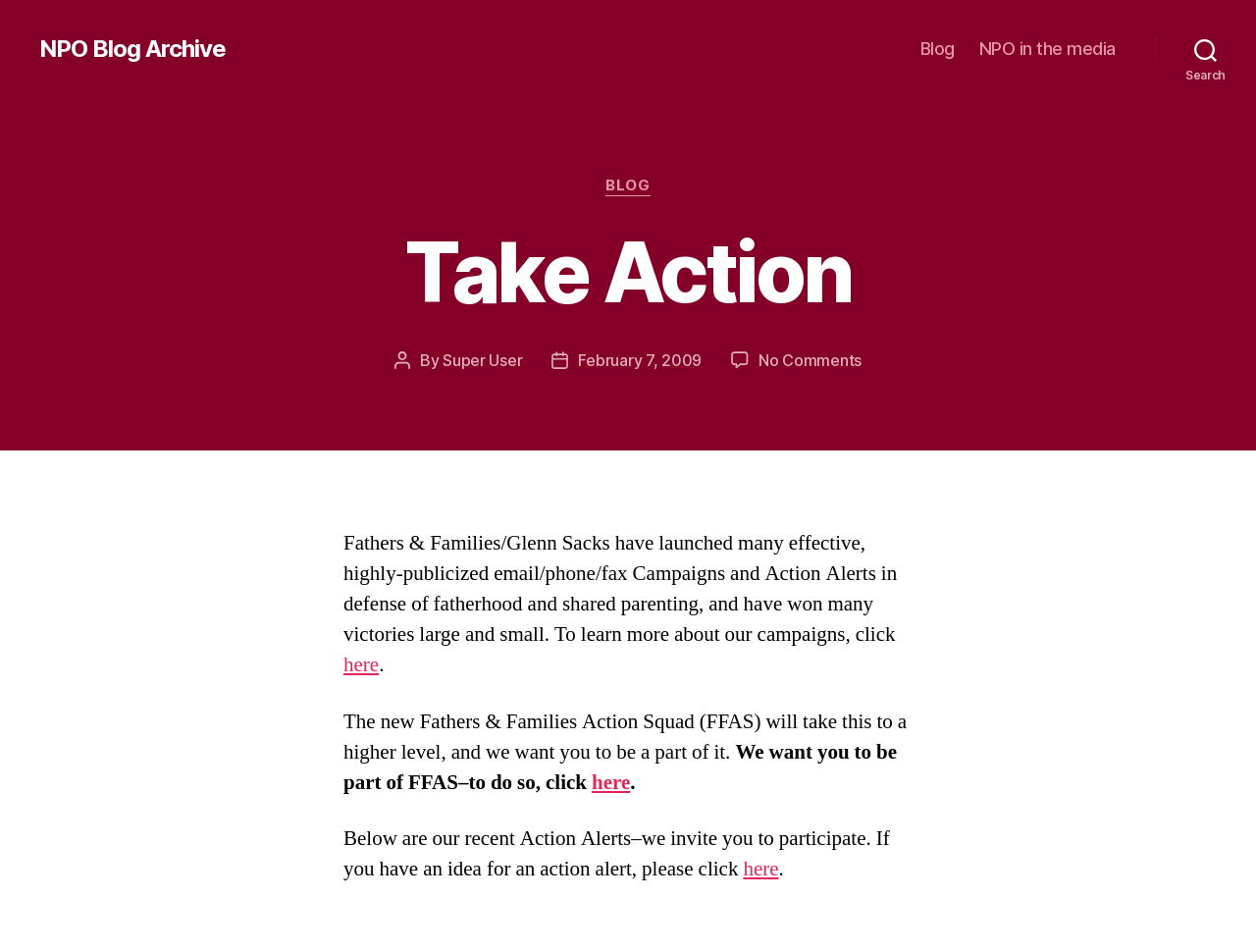Please look at the image and answer the question with a detailed explanation: What is the name of the blog?

I determined the answer by looking at the link element with the text 'NPO Blog Archive' at the top of the webpage, which suggests that it is the name of the blog.